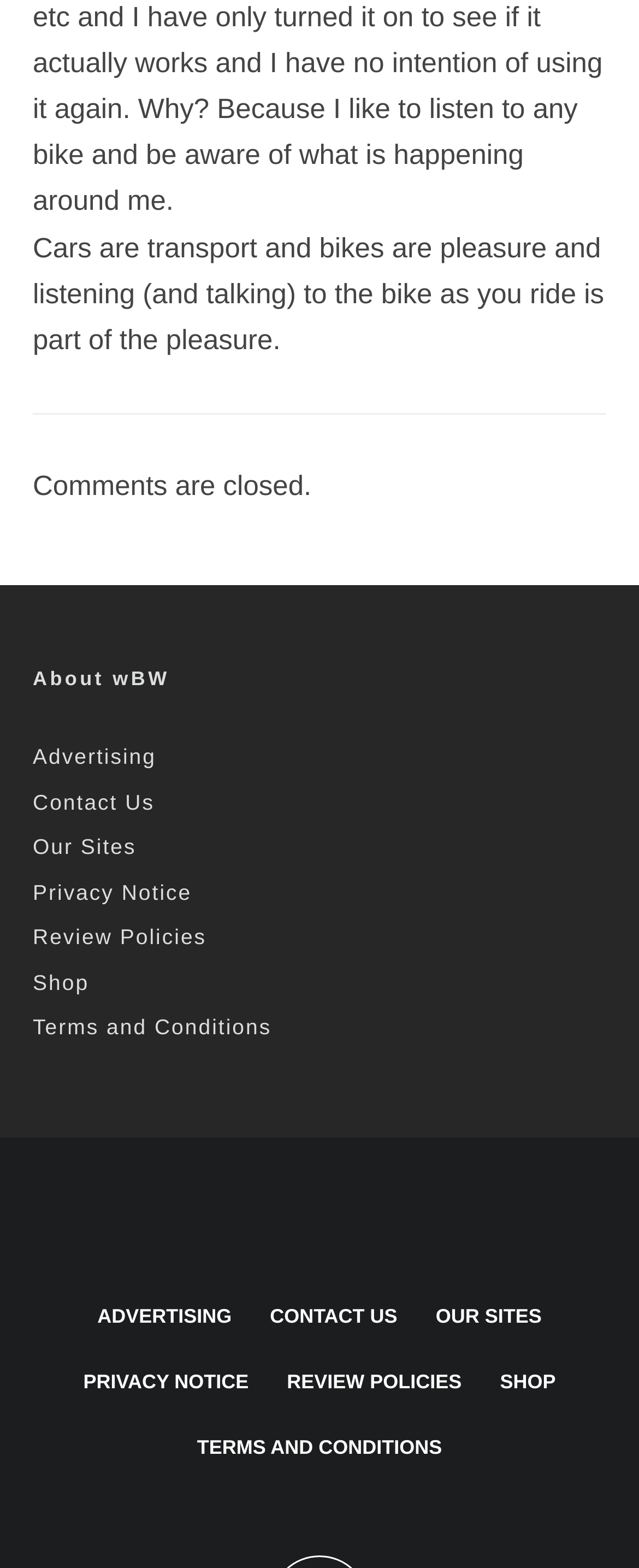Please provide a short answer using a single word or phrase for the question:
What is the purpose of the 'About wBW' section?

To provide information about wBW